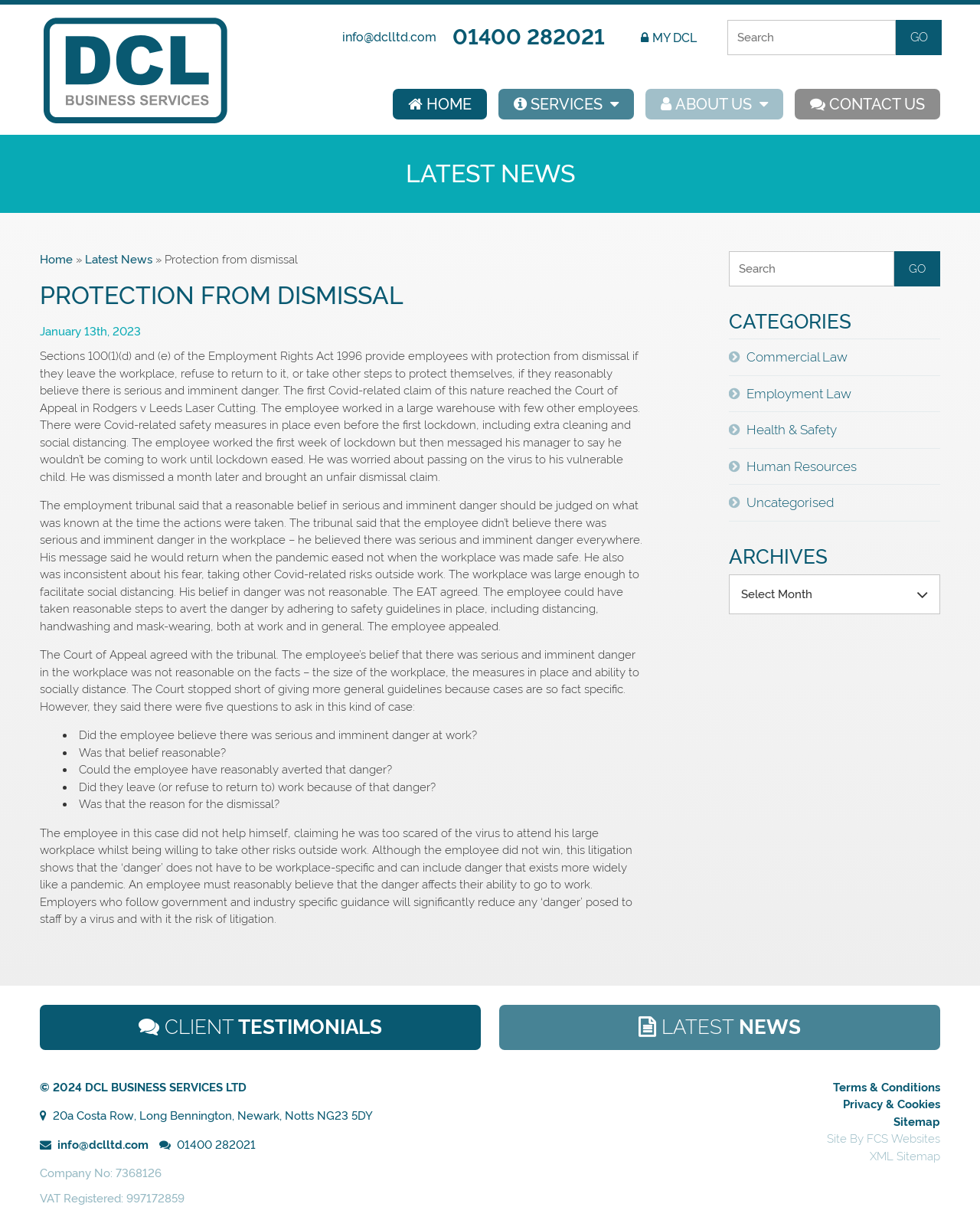How many questions should be asked in a case of unfair dismissal?
Based on the image, answer the question with as much detail as possible.

According to the article, in a case of unfair dismissal, five questions should be asked, including 'Did the employee believe there was serious and imminent danger at work?' and 'Was that the reason for the dismissal?'.